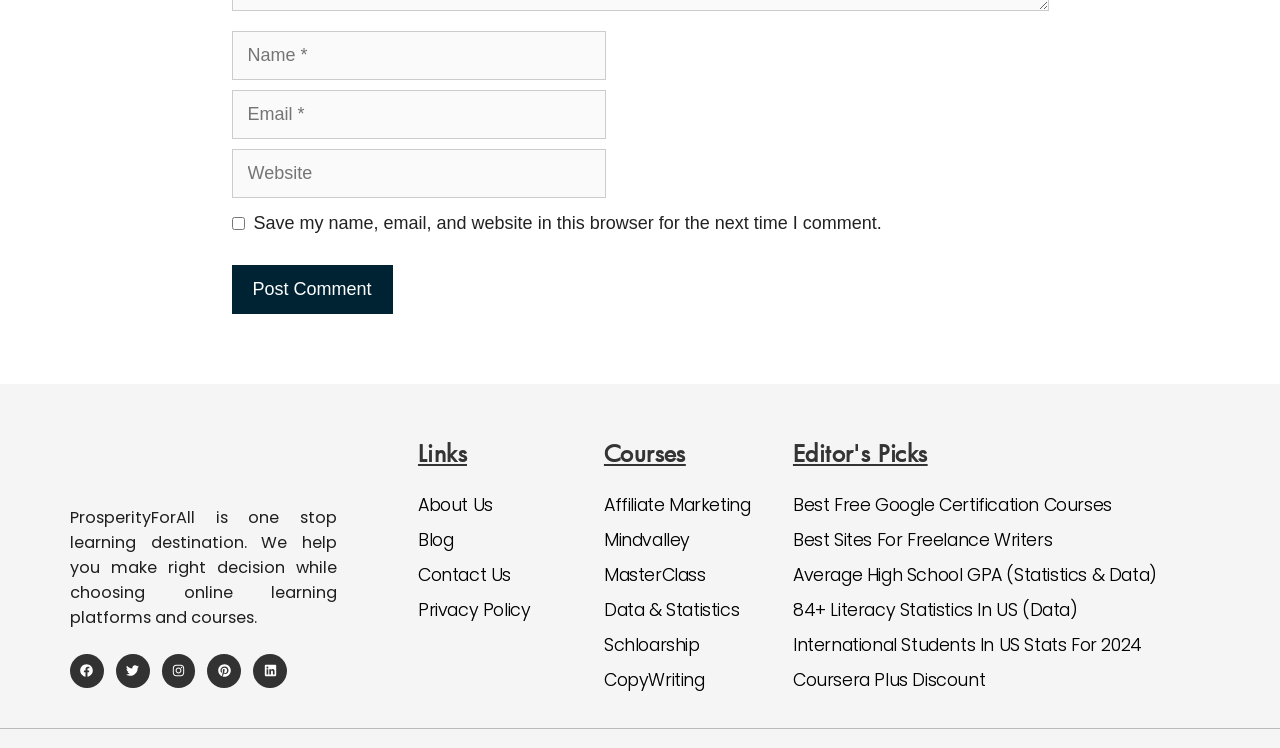Identify the bounding box coordinates for the UI element that matches this description: "parent_node: Comment name="author" placeholder="Name *"".

[0.181, 0.041, 0.473, 0.107]